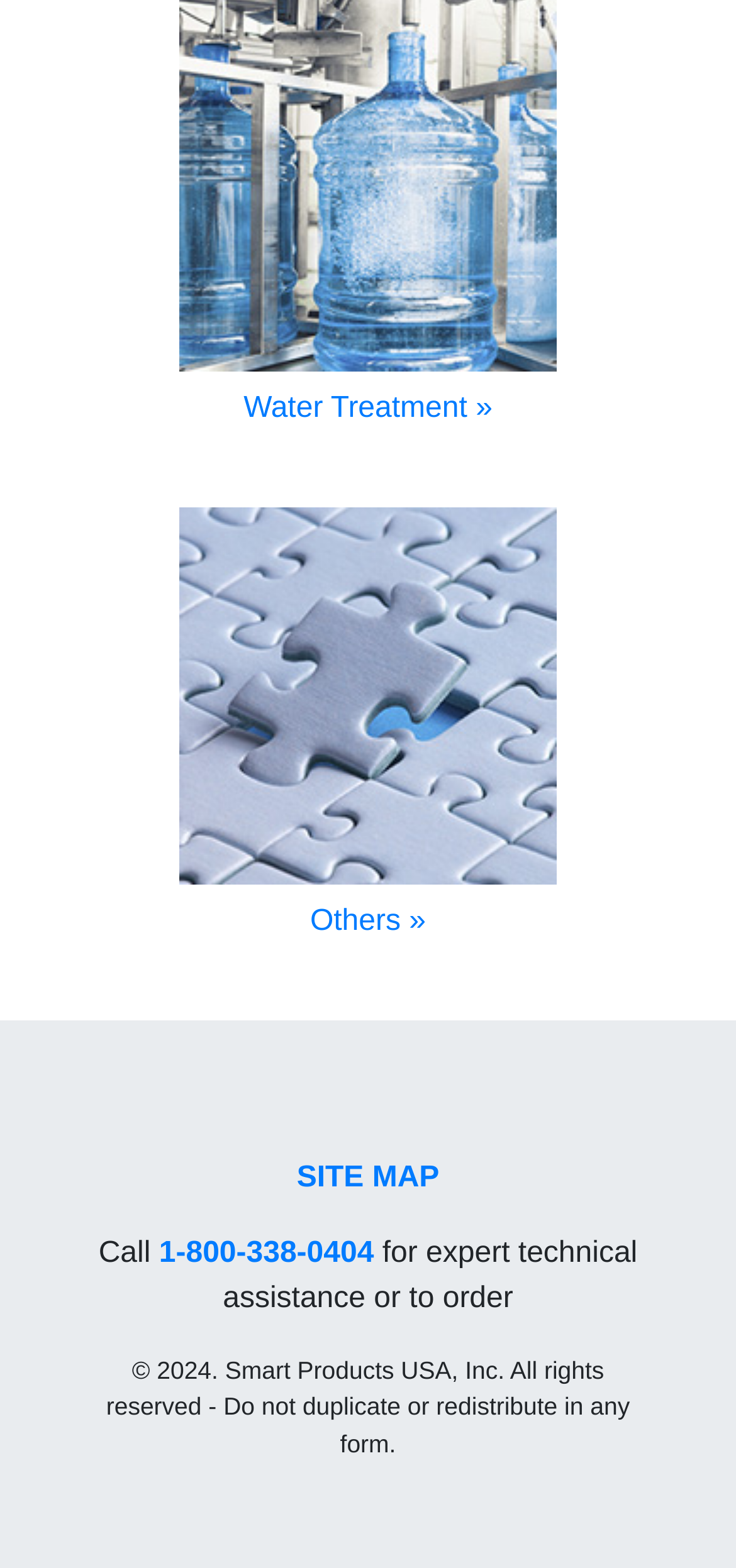Provide the bounding box coordinates of the HTML element this sentence describes: "Water Treatment »".

[0.331, 0.25, 0.669, 0.27]